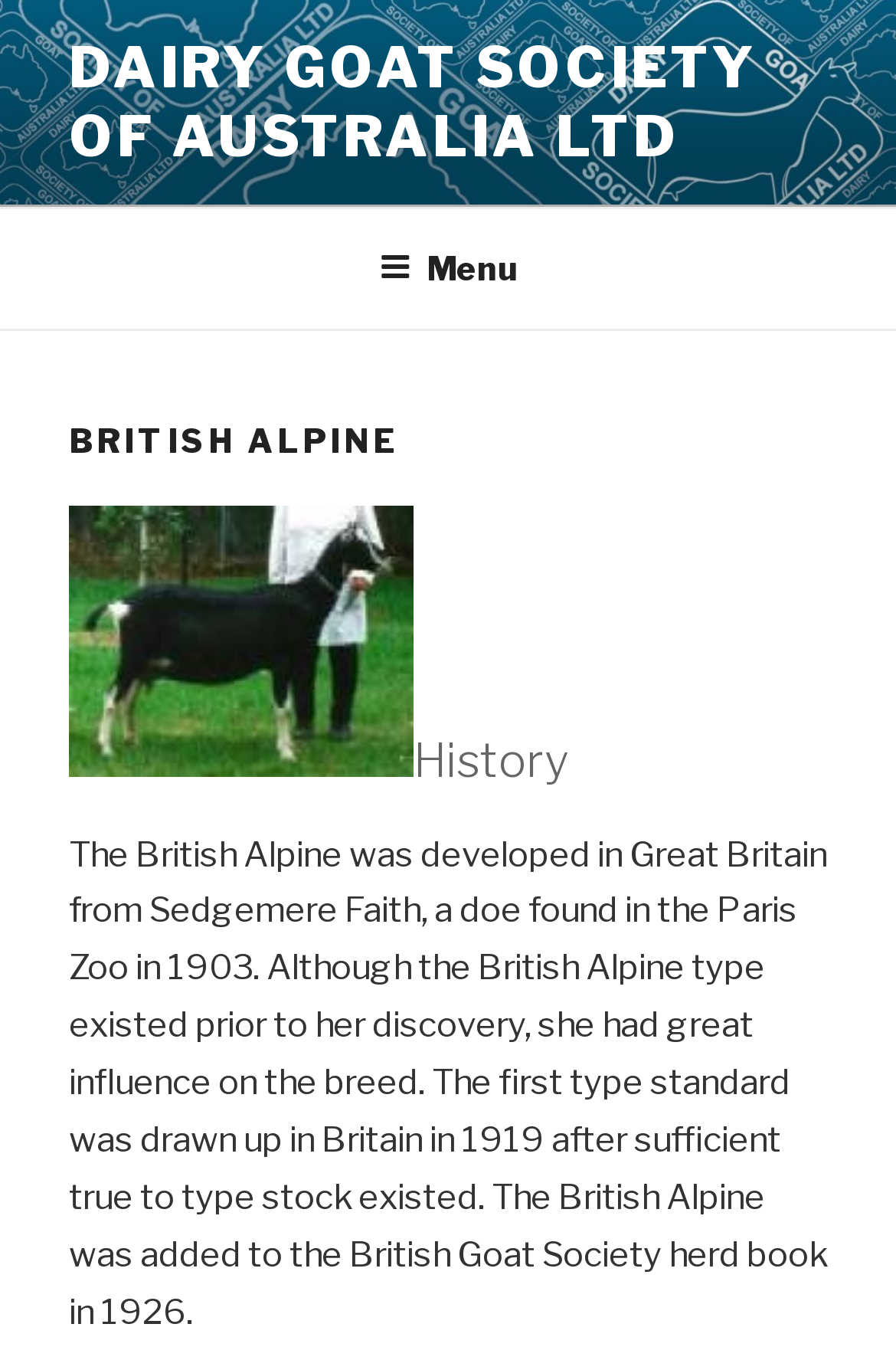Find and provide the bounding box coordinates for the UI element described with: "parent_node: History".

[0.077, 0.538, 0.462, 0.579]